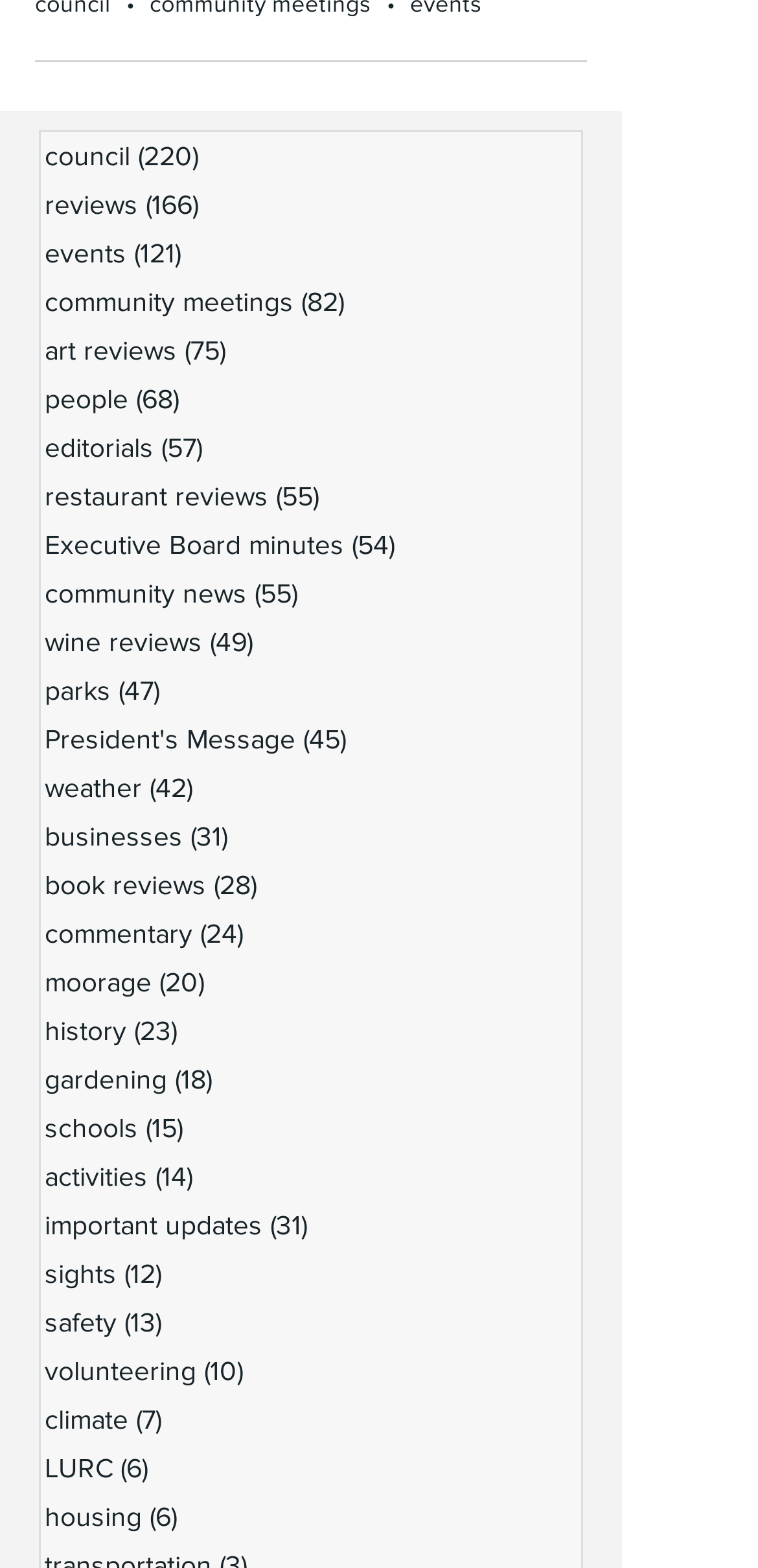Given the webpage screenshot, identify the bounding box of the UI element that matches this description: "book reviews (28) 28 posts".

[0.054, 0.549, 0.767, 0.58]